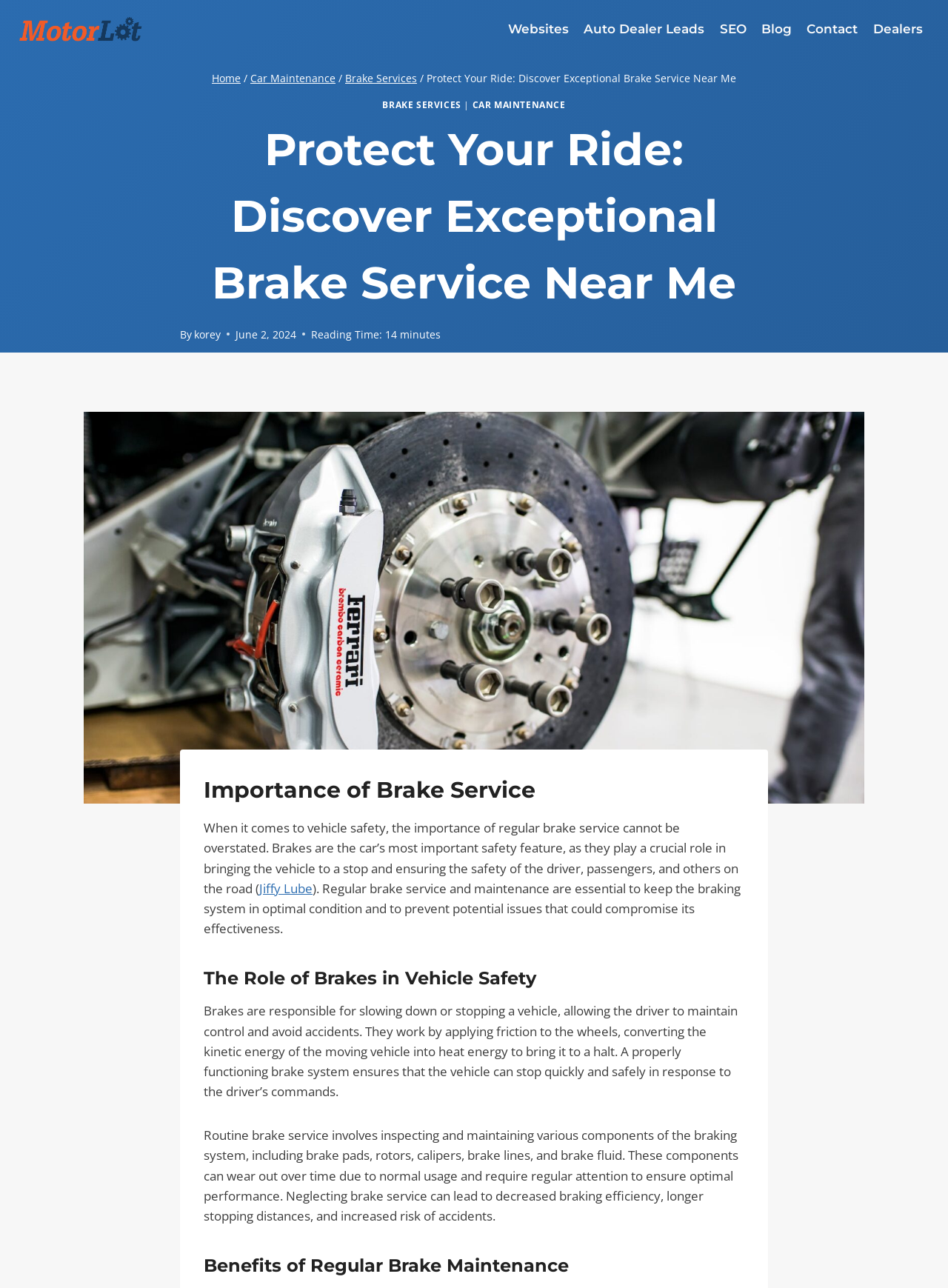Find the bounding box coordinates for the area that should be clicked to accomplish the instruction: "Click on 'Websites' in the primary navigation".

[0.528, 0.009, 0.608, 0.037]